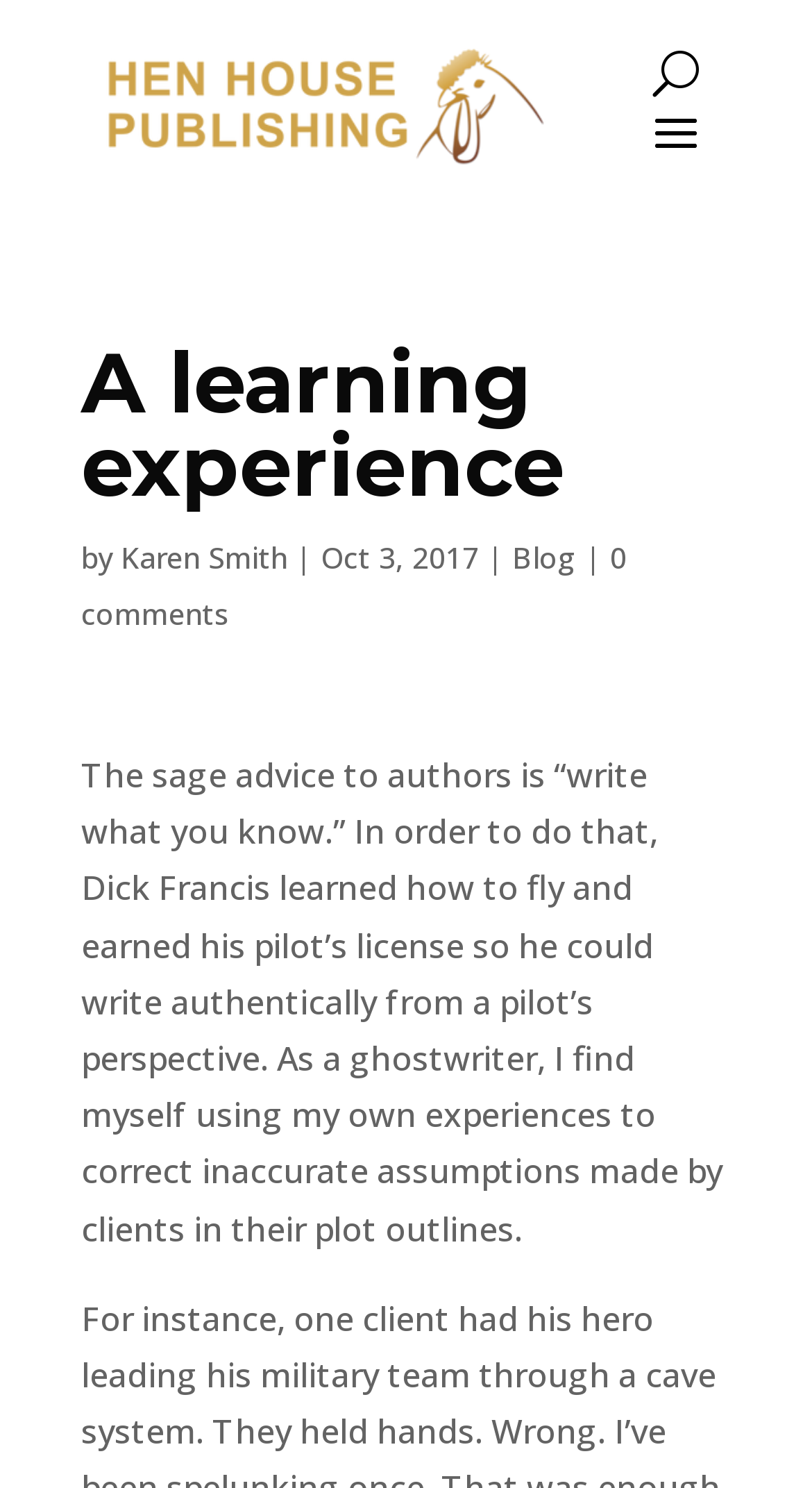Please provide a comprehensive answer to the question below using the information from the image: What is the date of the article?

The date of the article can be found by looking at the text 'Oct 3, 2017' which is located below the author's name.